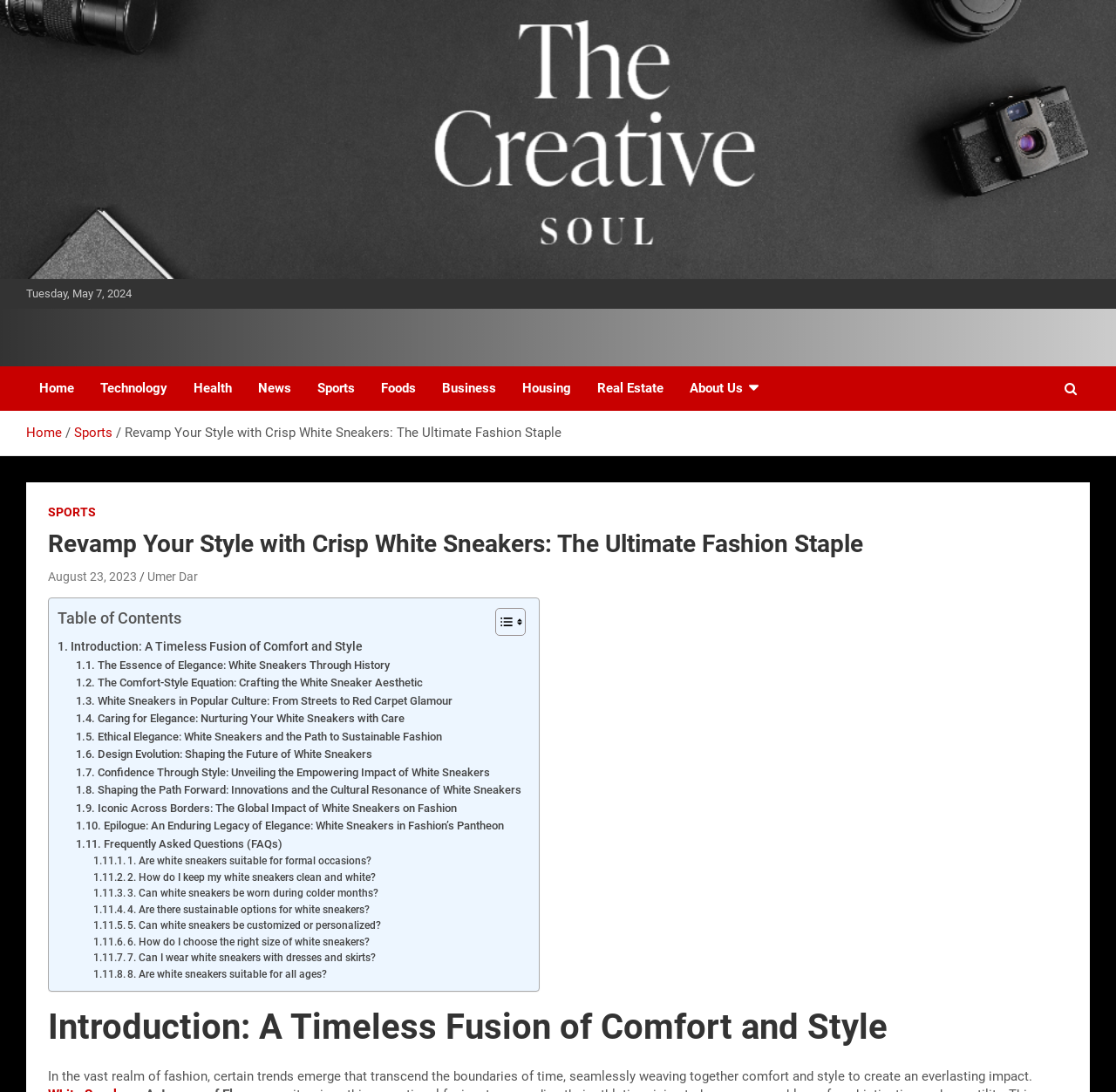Please identify the coordinates of the bounding box for the clickable region that will accomplish this instruction: "Navigate to the 'Sports' section".

[0.273, 0.336, 0.33, 0.376]